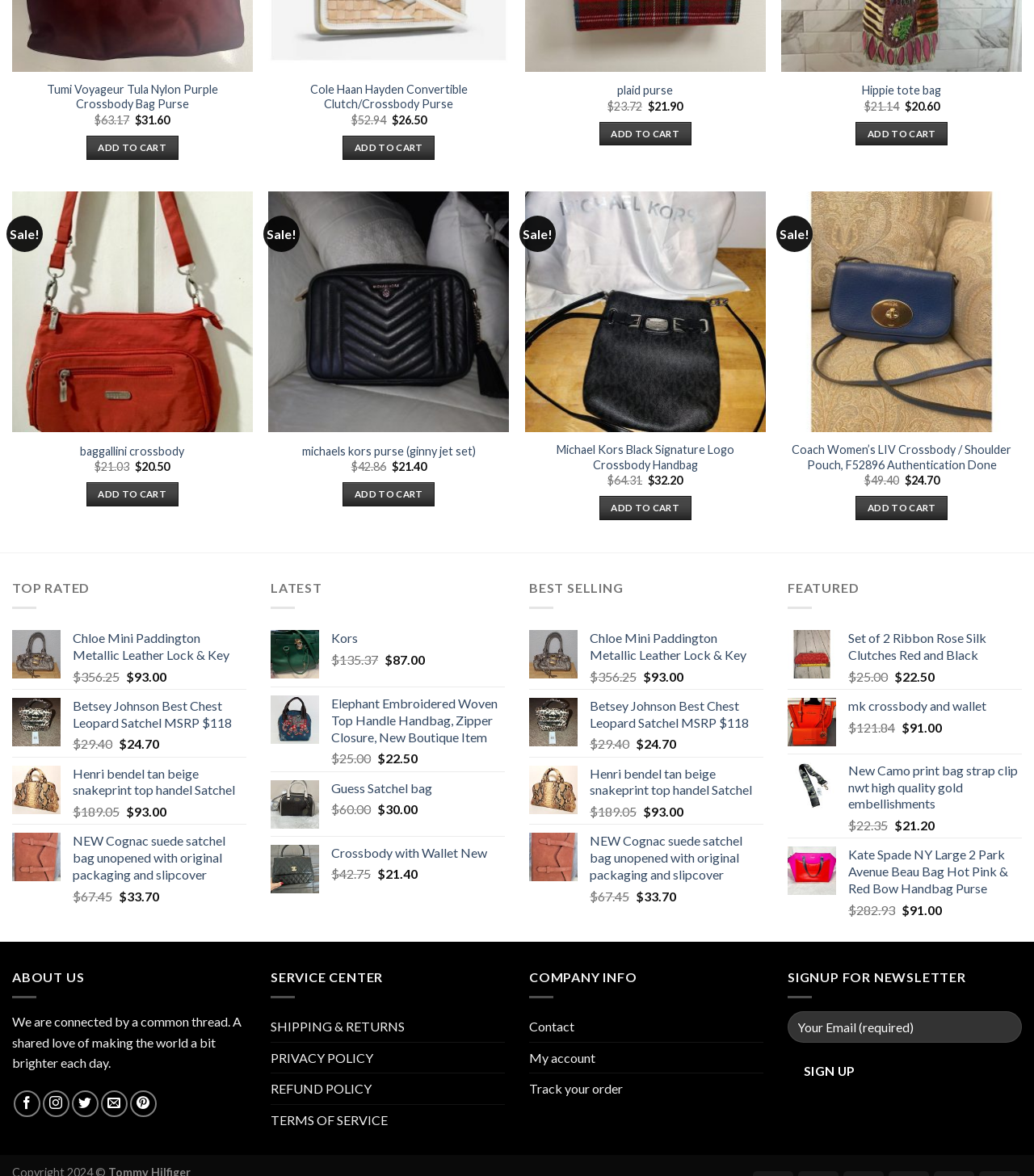Please find the bounding box coordinates of the clickable region needed to complete the following instruction: "Add Cole Haan Hayden Convertible Clutch/Crossbody Purse to cart". The bounding box coordinates must consist of four float numbers between 0 and 1, i.e., [left, top, right, bottom].

[0.331, 0.115, 0.421, 0.136]